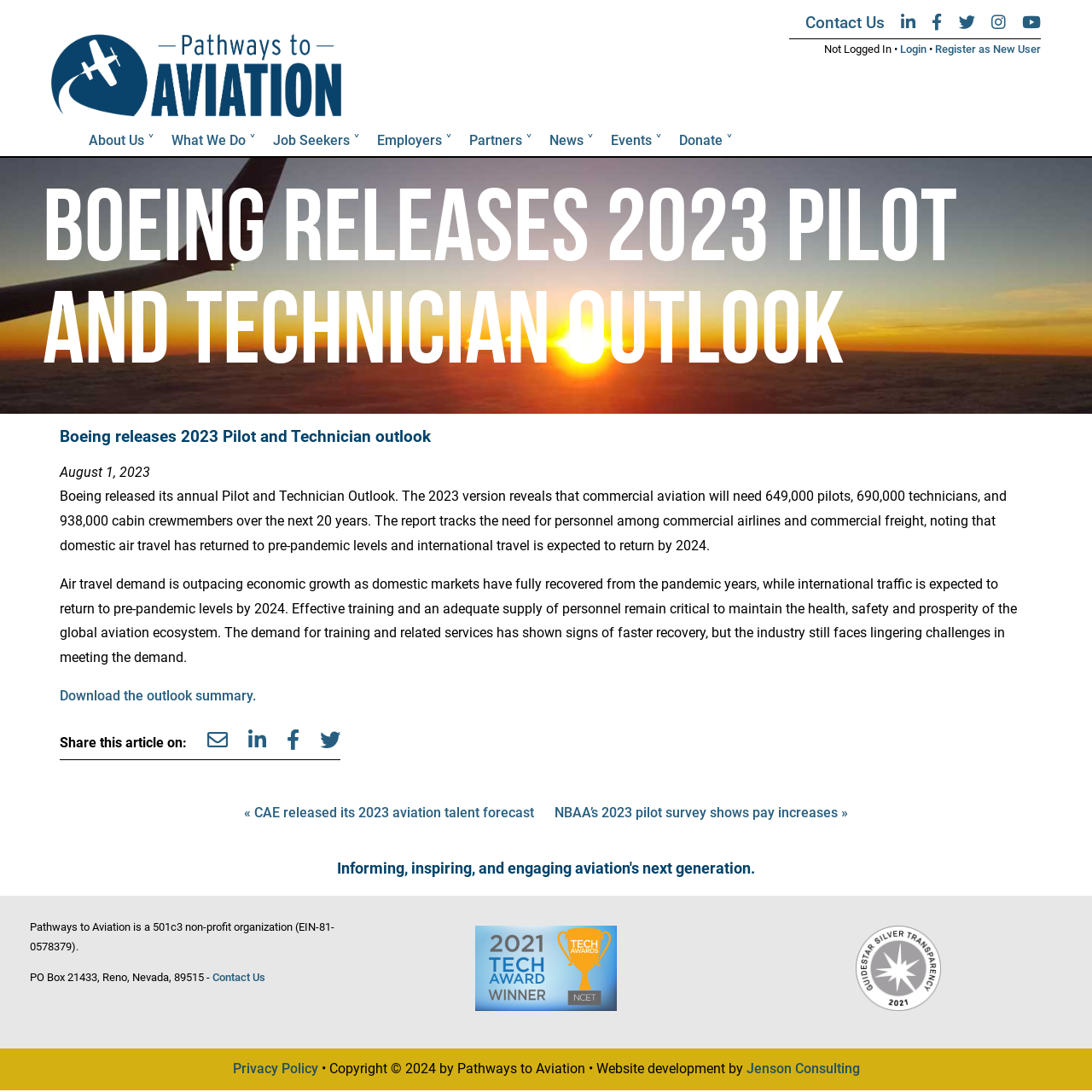Extract the bounding box coordinates of the UI element described: "News". Provide the coordinates in the format [left, top, right, bottom] with values ranging from 0 to 1.

[0.495, 0.114, 0.552, 0.143]